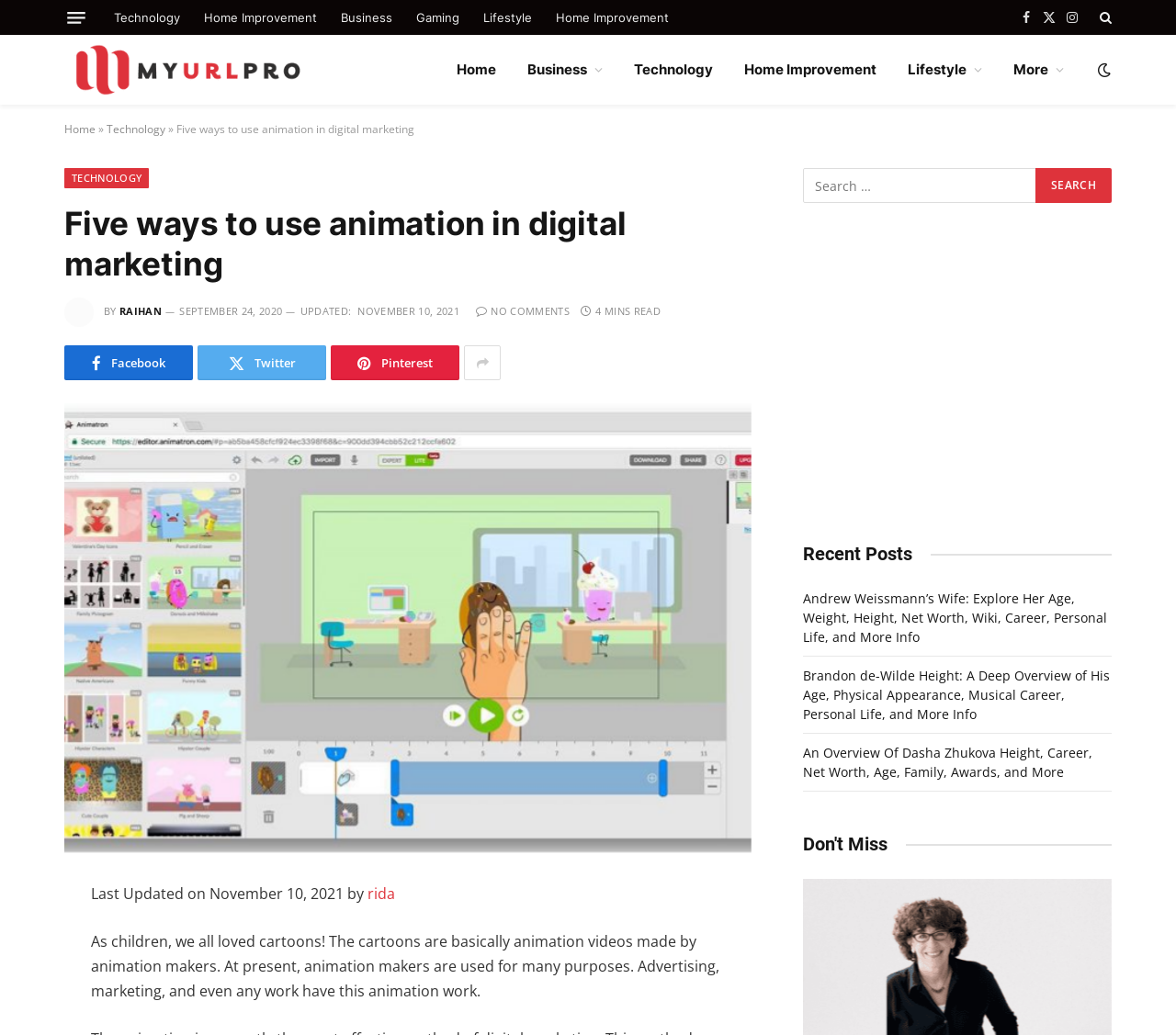Please answer the following question using a single word or phrase: 
Who wrote the article 'Five ways to use animation in digital marketing'?

Raihan